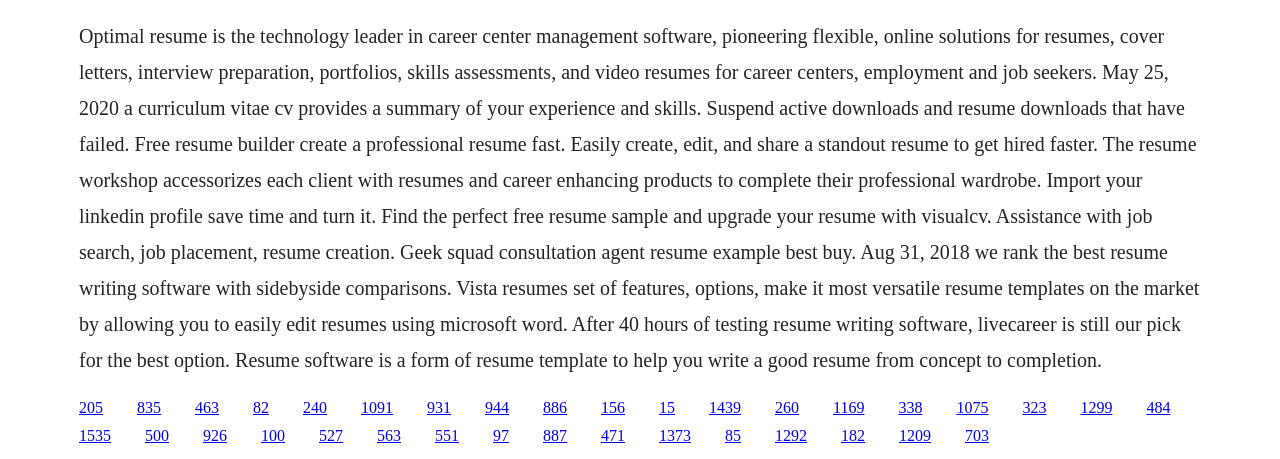Please find and report the bounding box coordinates of the element to click in order to perform the following action: "Click on 'Free resume builder'". The coordinates should be expressed as four float numbers between 0 and 1, in the format [left, top, right, bottom].

[0.062, 0.868, 0.08, 0.905]